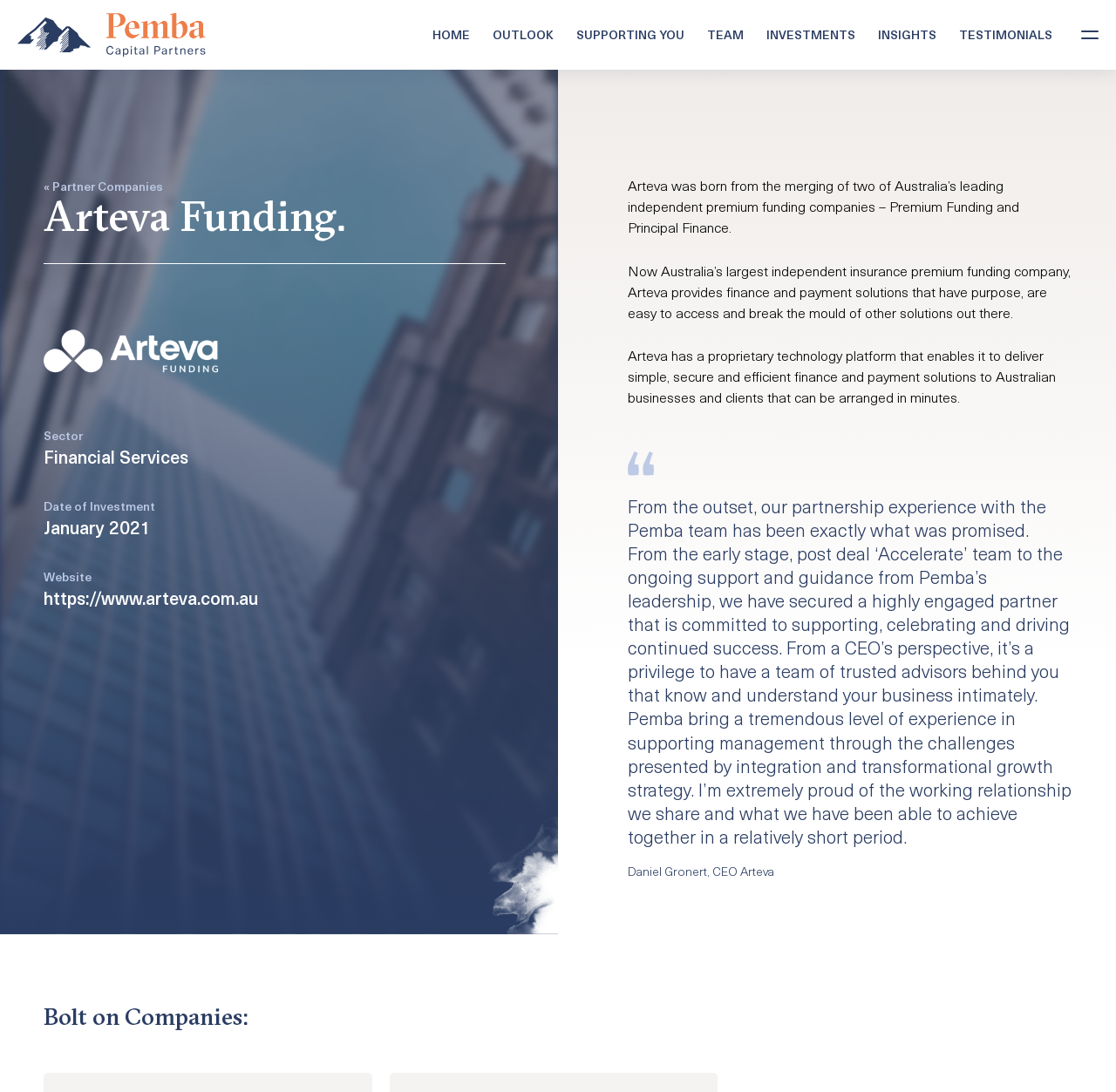Detail the webpage's structure and highlights in your description.

The webpage is about Arteva Funding, a company that provides finance and payment solutions. At the top left corner, there are two identical images of Pemba Capital Partners. Below these images, there is a site navigation menu with links to different sections of the website, including HOME, OUTLOOK, SUPPORTING YOU, TEAM, INVESTMENTS, INSIGHTS, and TESTIMONIALS.

On the left side of the page, there is a section with a heading "Arteva Funding." Below this heading, there is an image of Arteva Pemba Capital Partners. Underneath the image, there are several lines of text that provide information about Arteva, including its sector, date of investment, and website.

To the right of this section, there is a block of text that describes Arteva's history, mission, and services. The text explains that Arteva was formed by the merger of two leading independent premium funding companies and has since become Australia's largest independent insurance premium funding company.

Below this text, there is a testimonial from Daniel Gronert, CEO of Arteva, who praises the partnership with Pemba Capital Partners. The testimonial is followed by a heading "Bolt on Companies:" at the bottom of the page.

Overall, the webpage provides an overview of Arteva Funding, its history, services, and partnership with Pemba Capital Partners.